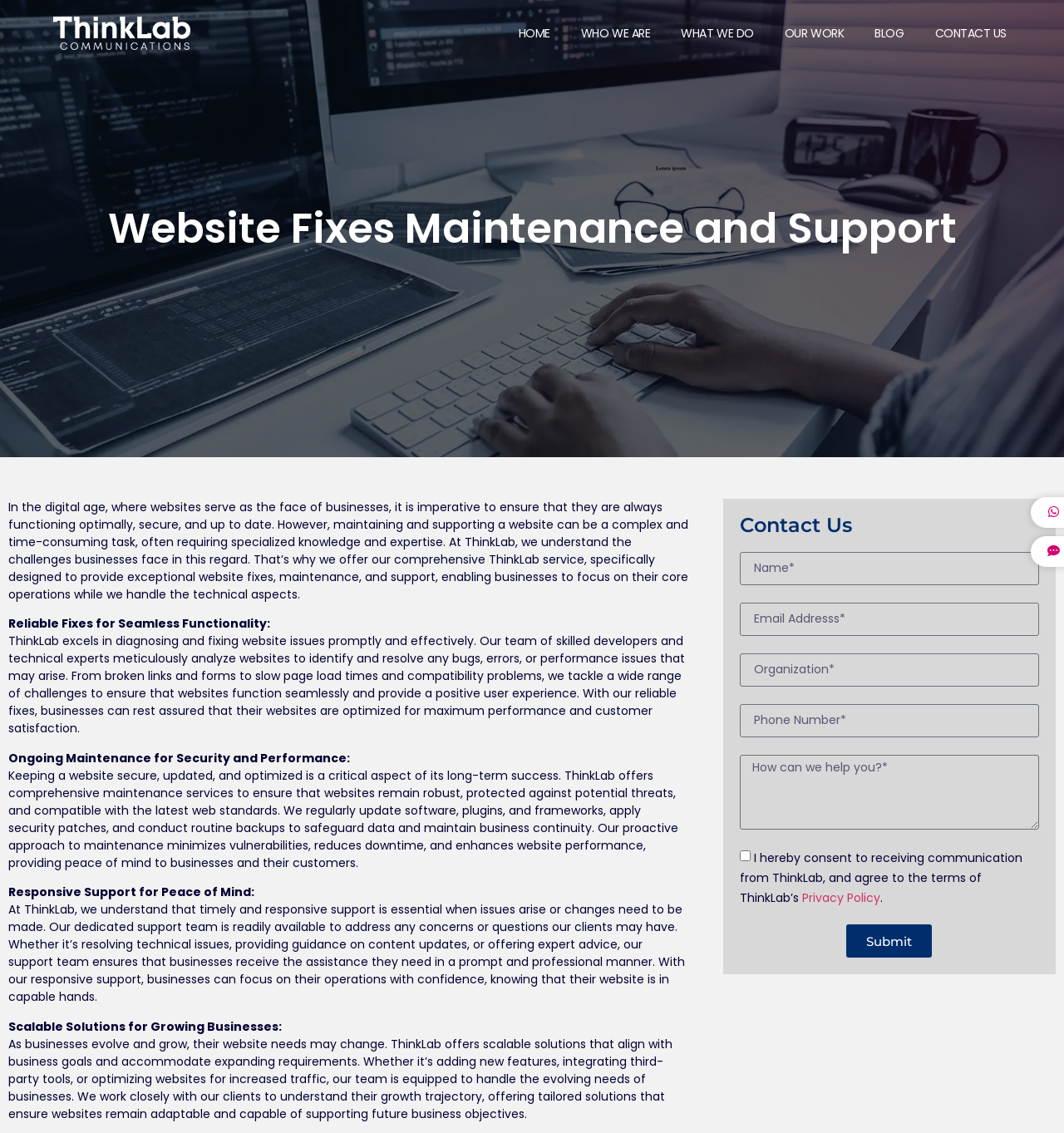Identify the bounding box coordinates for the element you need to click to achieve the following task: "Click the HOME link". Provide the bounding box coordinates as four float numbers between 0 and 1, in the form [left, top, right, bottom].

[0.483, 0.018, 0.521, 0.041]